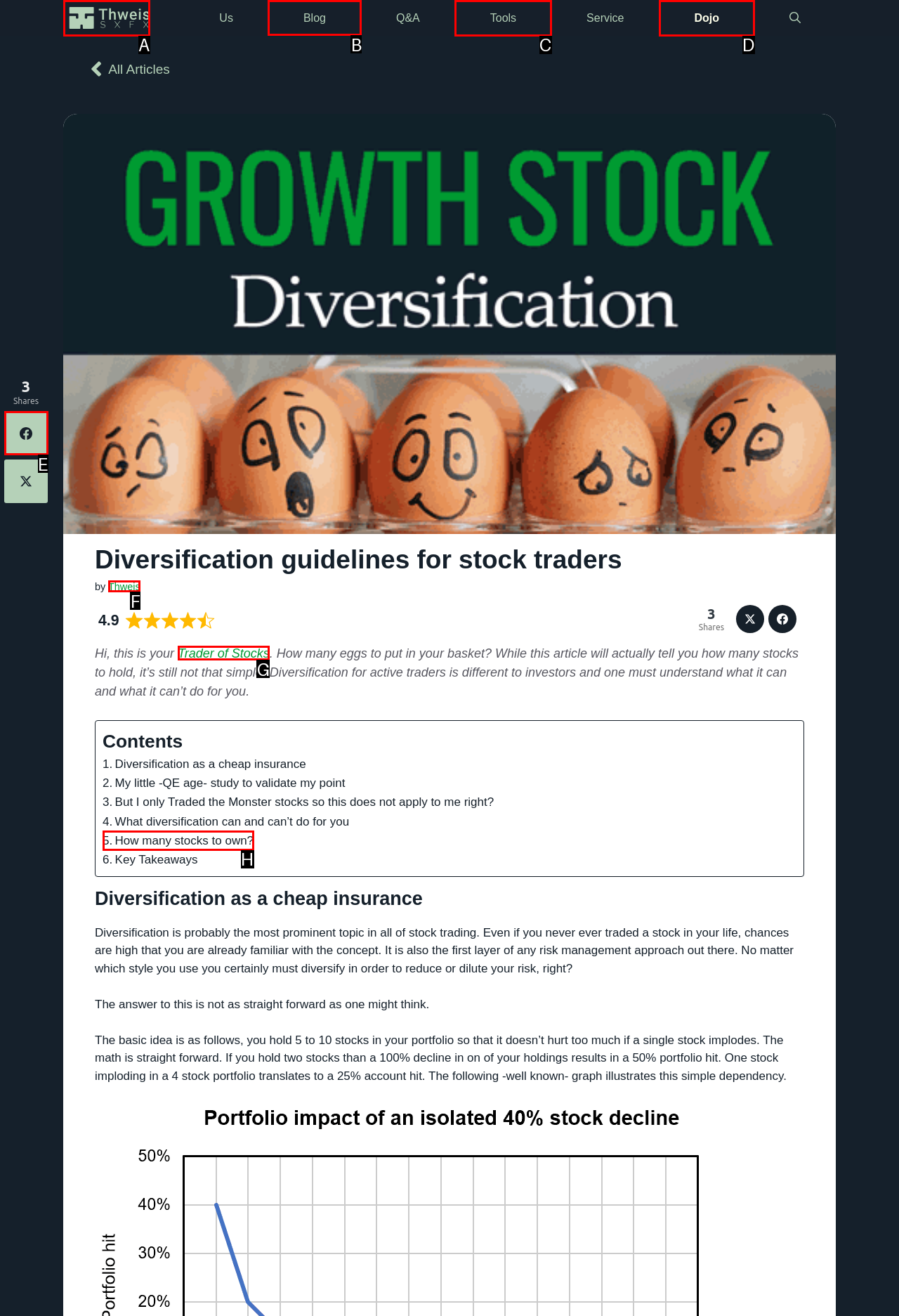Please indicate which HTML element to click in order to fulfill the following task: Click on the 'Blog' link Respond with the letter of the chosen option.

B